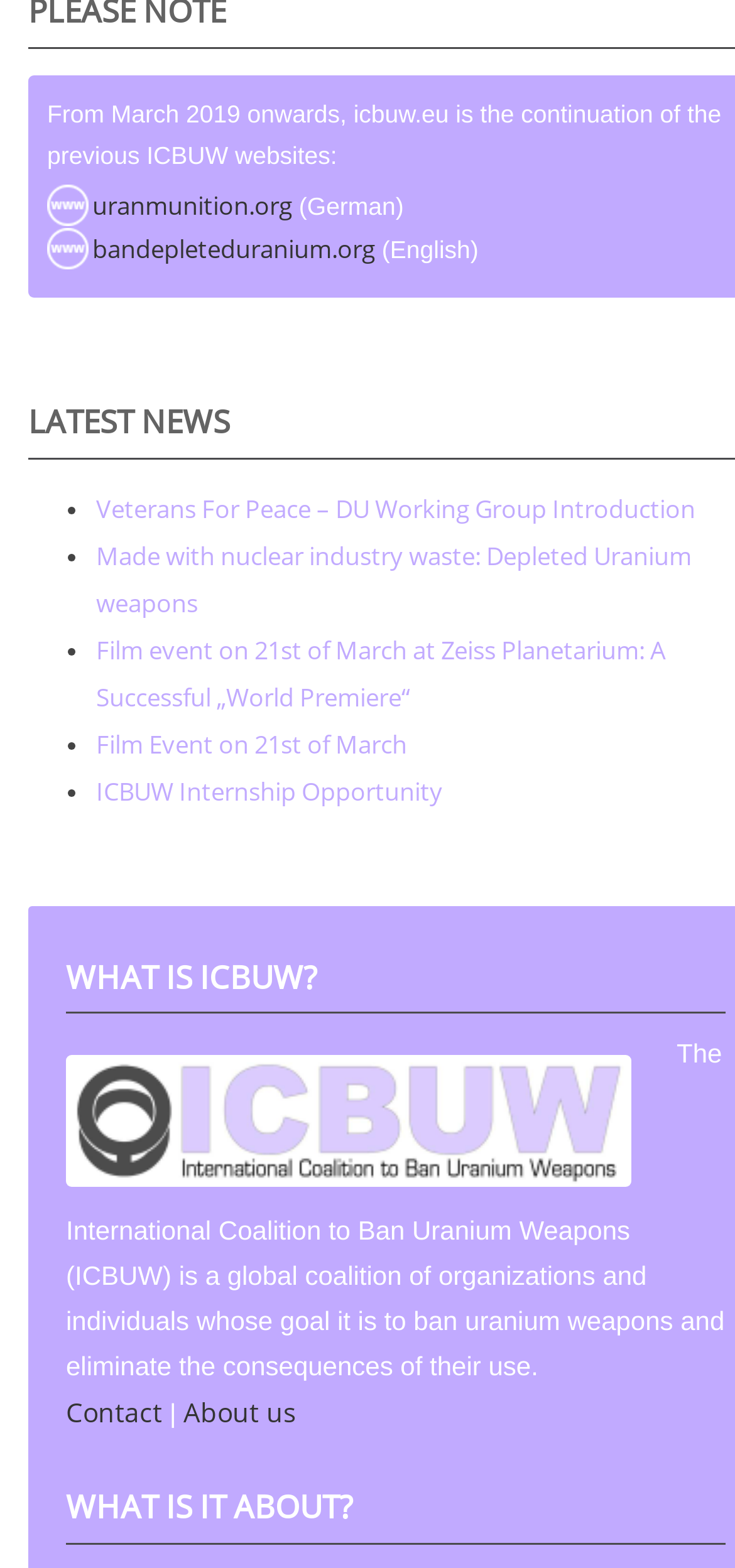Indicate the bounding box coordinates of the element that must be clicked to execute the instruction: "Explore 'All Things Japanese'". The coordinates should be given as four float numbers between 0 and 1, i.e., [left, top, right, bottom].

None